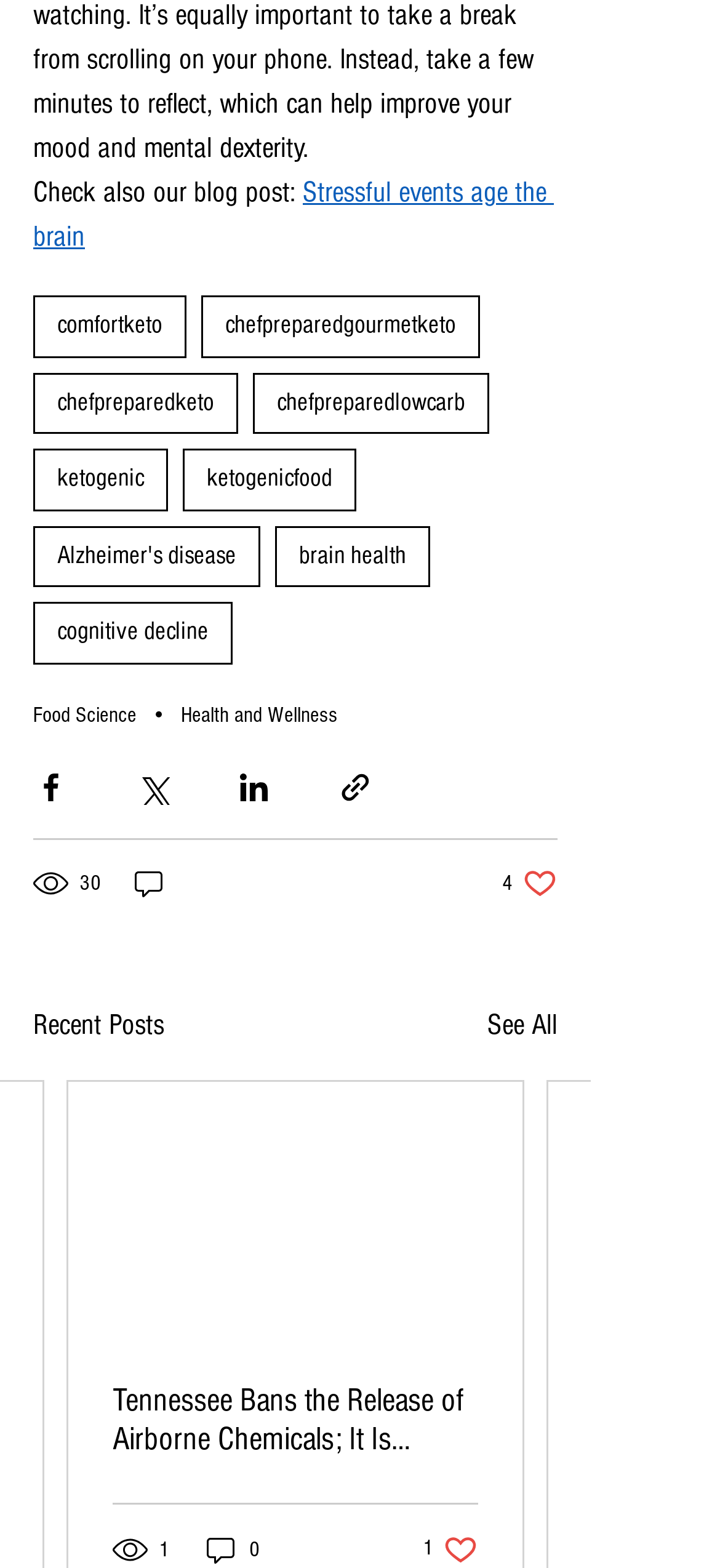How many tags are listed?
Please elaborate on the answer to the question with detailed information.

I counted the number of links under the 'tags' navigation element, which are 'comfortketo', 'chefpreparedgourmetketo', 'chefpreparedketo', 'chefpreparedlowcarb', 'ketogenic', 'ketogenicfood', and 'Alzheimer's disease', 'brain health', 'cognitive decline'. There are 7 tags in total.